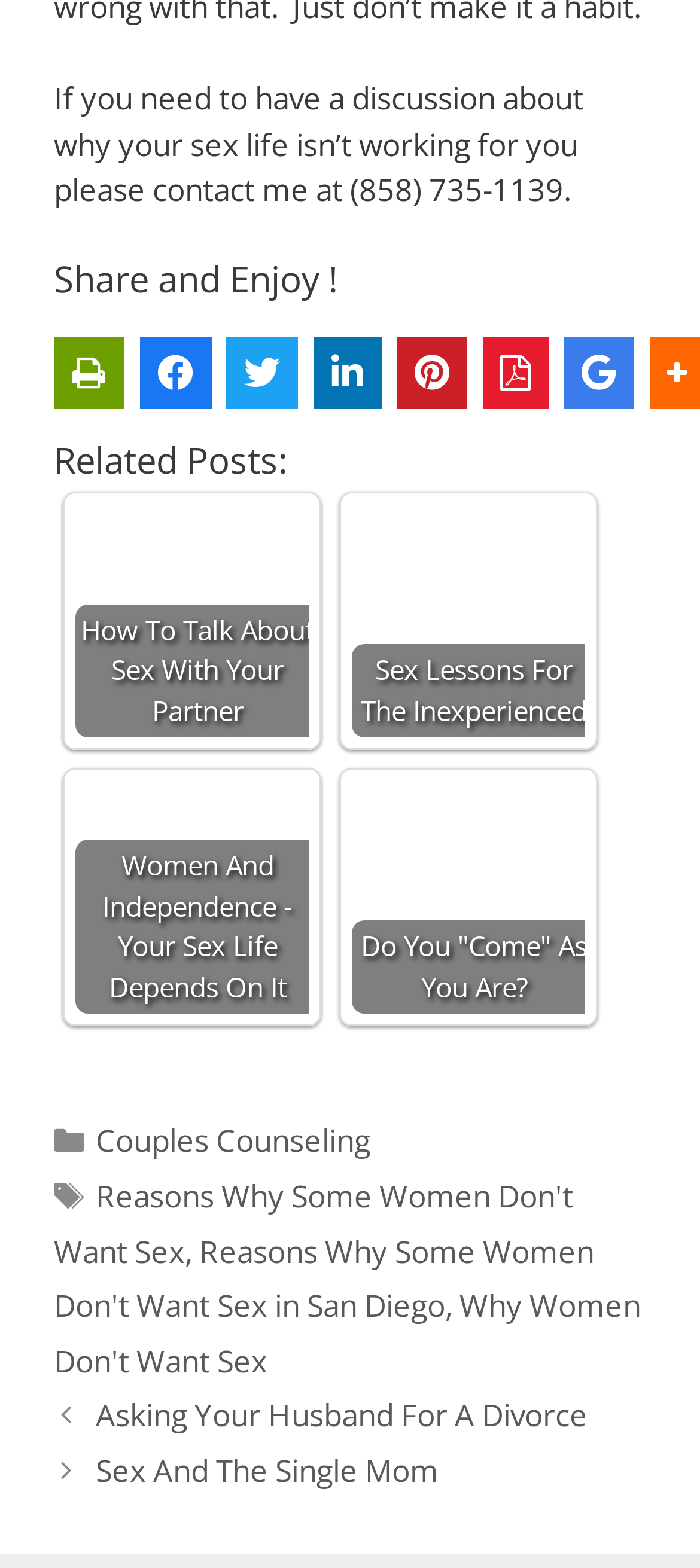Use a single word or phrase to answer this question: 
What is the phone number to contact for discussion?

(858) 735-1139